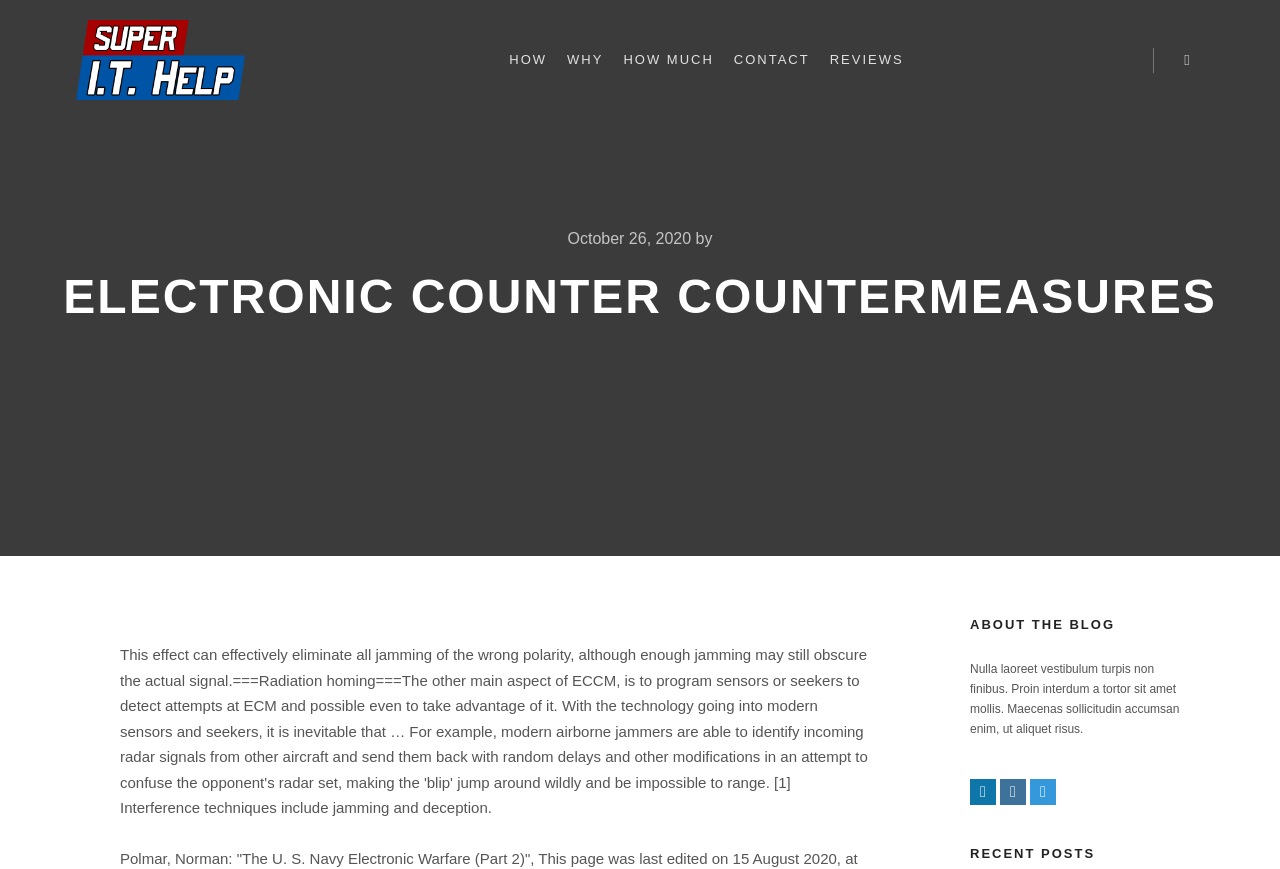Answer in one word or a short phrase: 
What is the purpose of the button on the top right?

Search